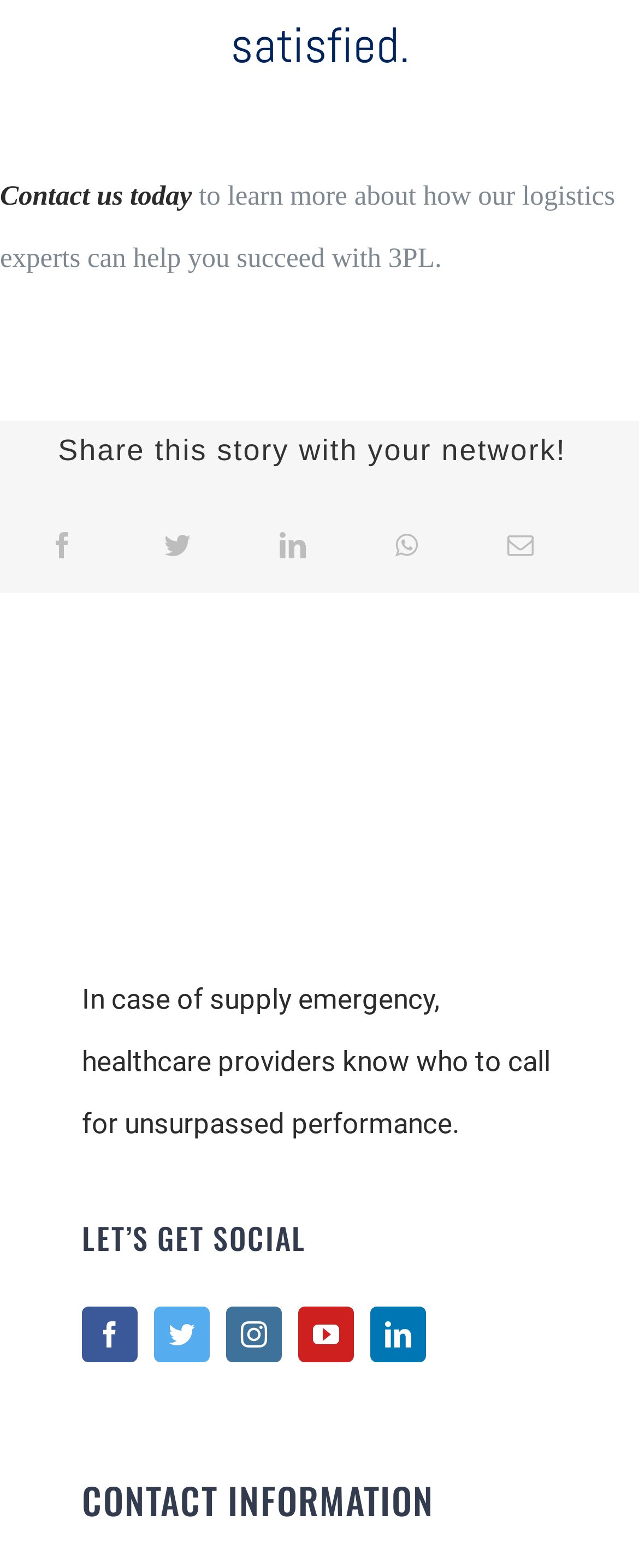What social media platforms are available for sharing?
Please provide a single word or phrase in response based on the screenshot.

Facebook, Twitter, LinkedIn, WhatsApp, Email